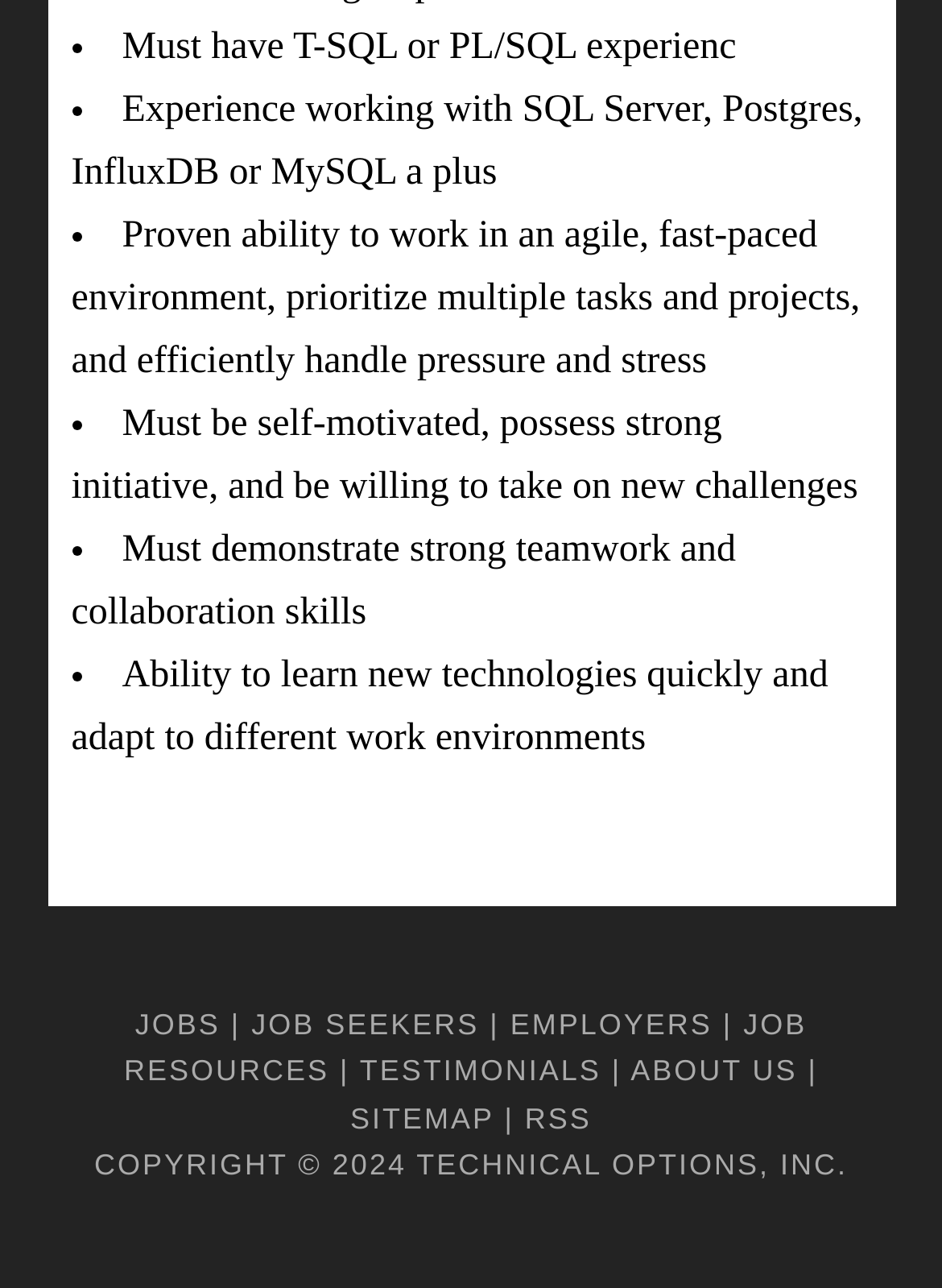How many links are there in the footer?
Kindly answer the question with as much detail as you can.

In the footer section of the webpage, there are several links. I counted them and found 9 links, including 'JOBS', 'JOB SEEKERS', 'EMPLOYERS', 'JOB RESOURCES', 'TESTIMONIALS', 'ABOUT US', 'SITEMAP', 'RSS', and 'TECHNICAL OPTIONS, INC.'.